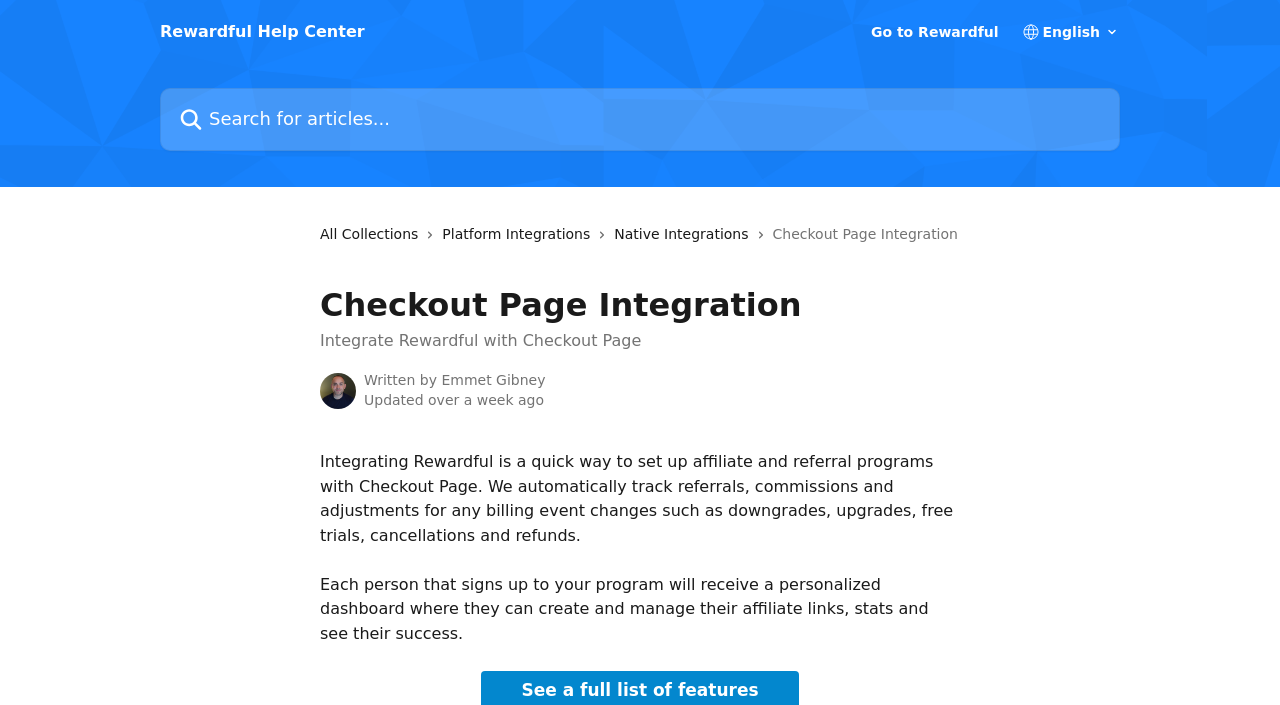Who wrote the article?
Please give a detailed and elaborate explanation in response to the question.

The webpage shows an avatar of Emmet Gibney, and the text 'Written by' next to it, indicating that Emmet Gibney is the author of the article.